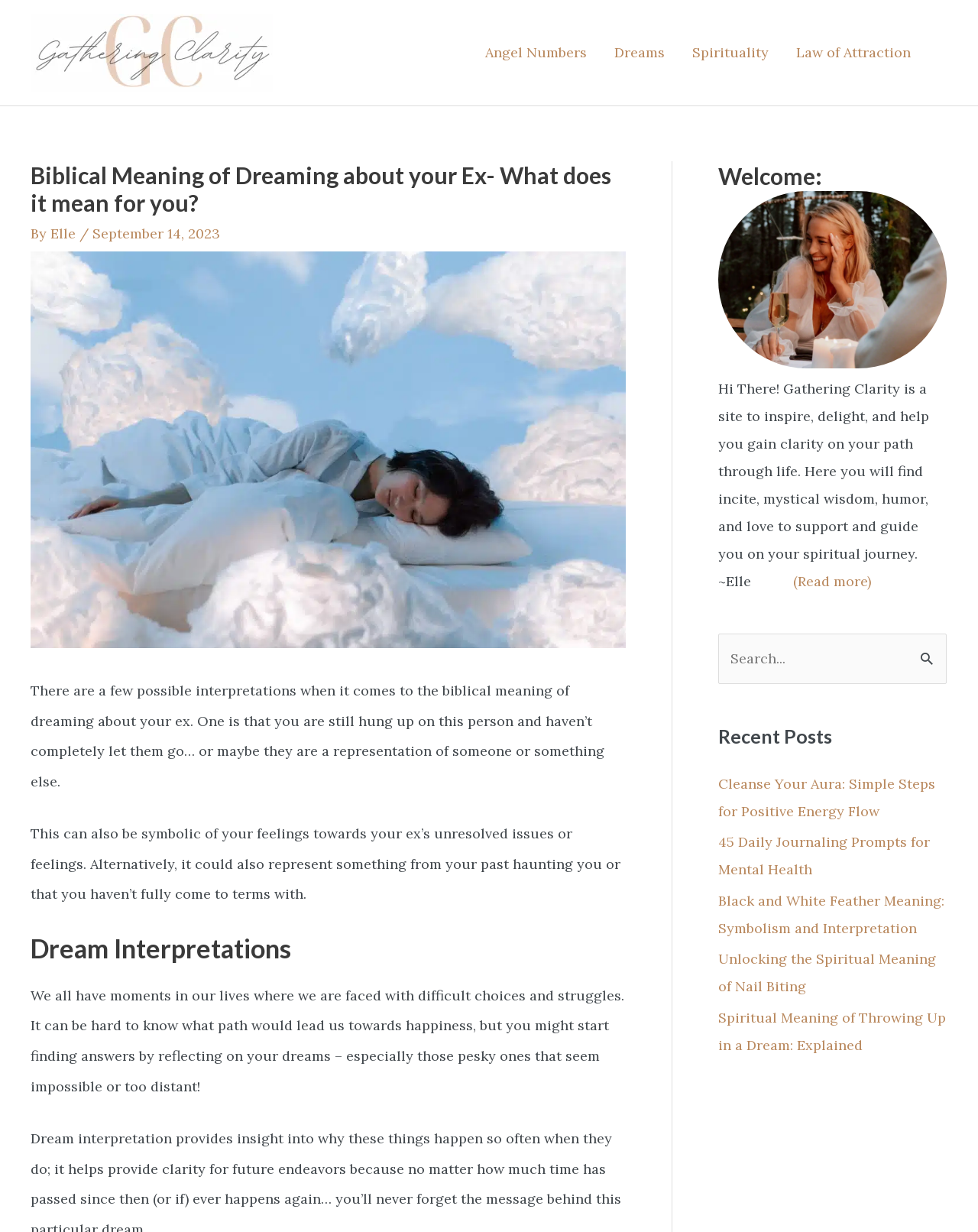Use one word or a short phrase to answer the question provided: 
What is the topic of the article?

Biblical meaning of dreaming about your ex